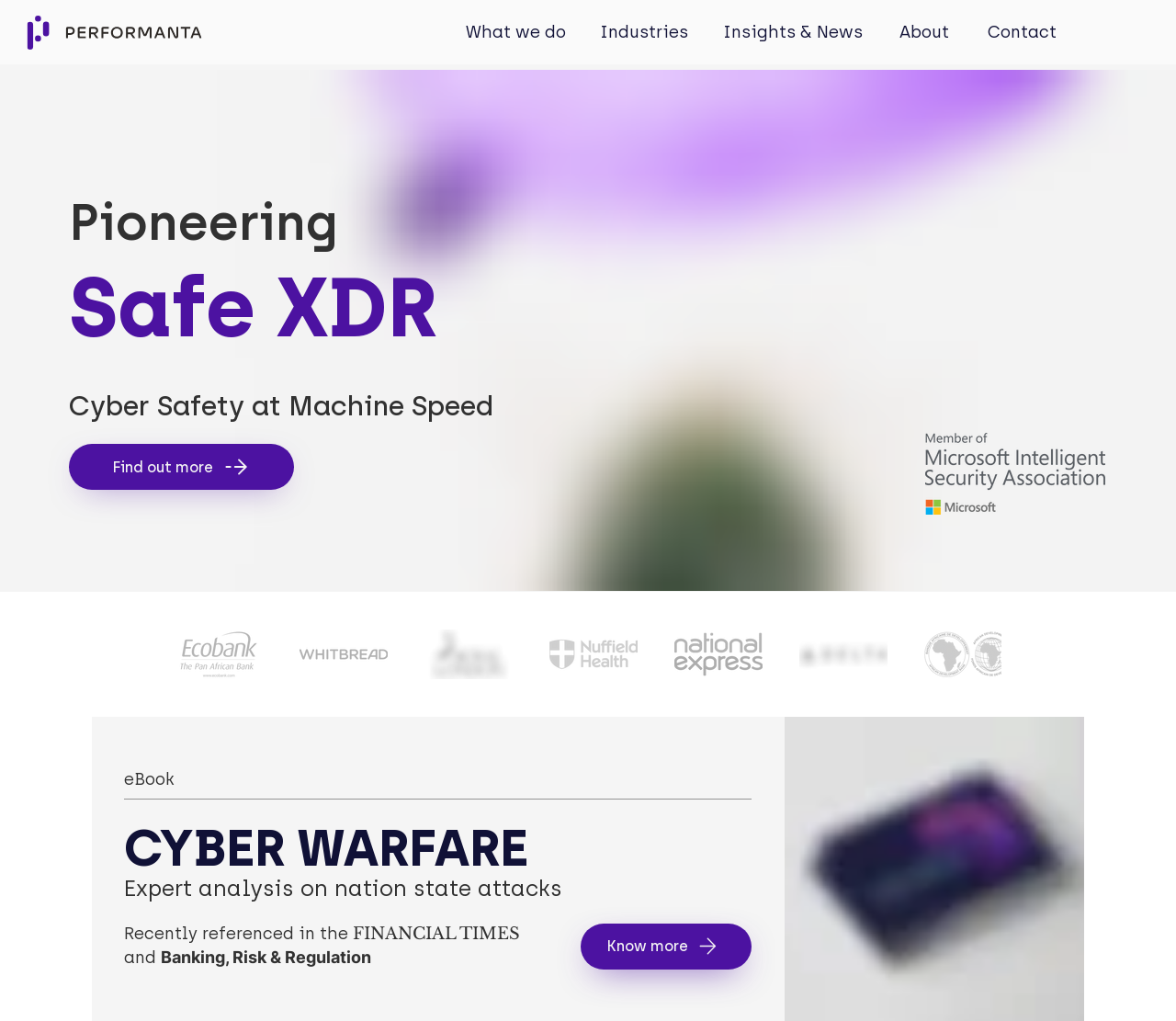Bounding box coordinates are specified in the format (top-left x, top-left y, bottom-right x, bottom-right y). All values are floating point numbers bounded between 0 and 1. Please provide the bounding box coordinate of the region this sentence describes: What we do

[0.384, 0.005, 0.496, 0.059]